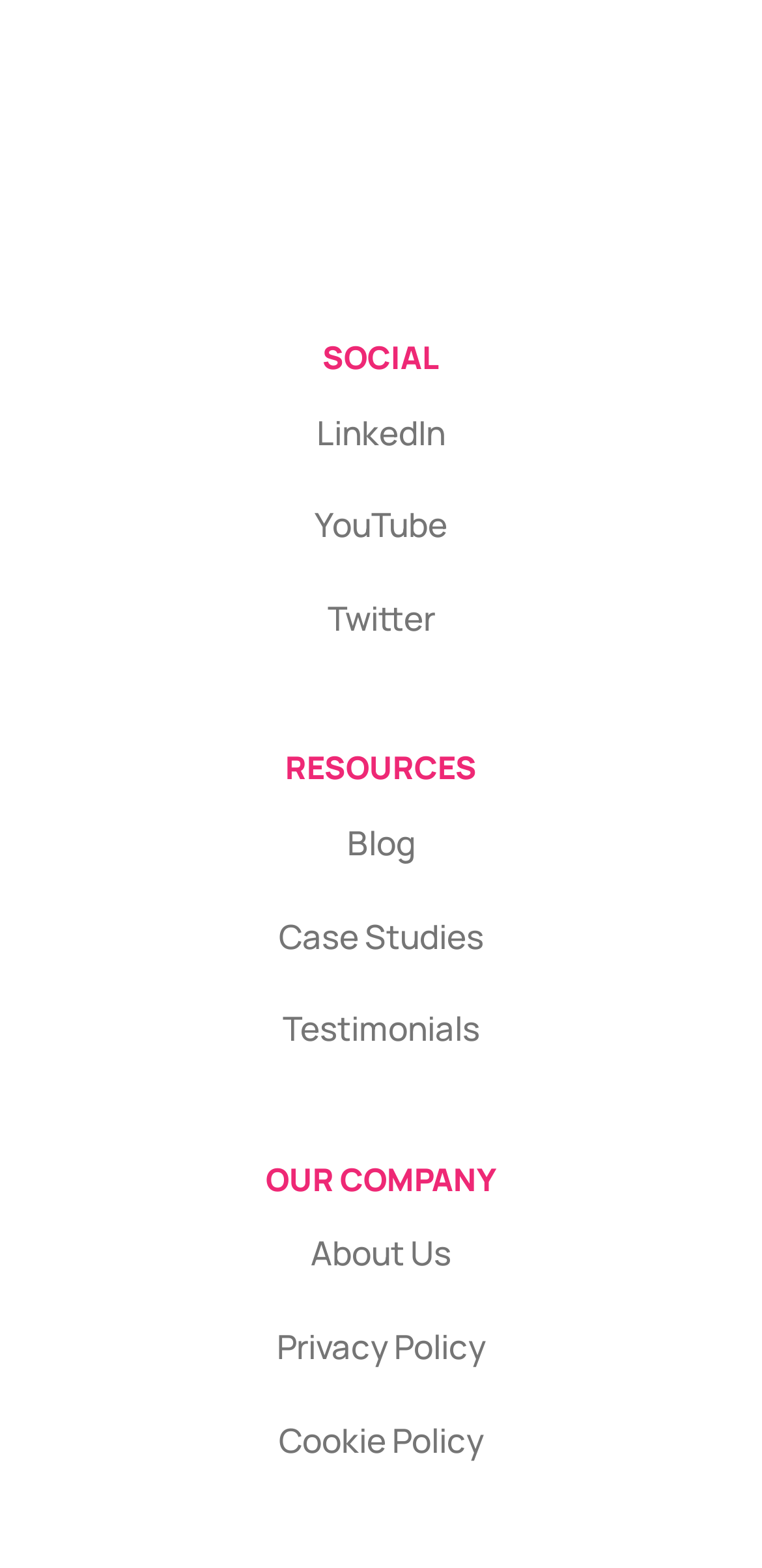Please identify the bounding box coordinates of where to click in order to follow the instruction: "view case studies".

[0.365, 0.582, 0.635, 0.611]